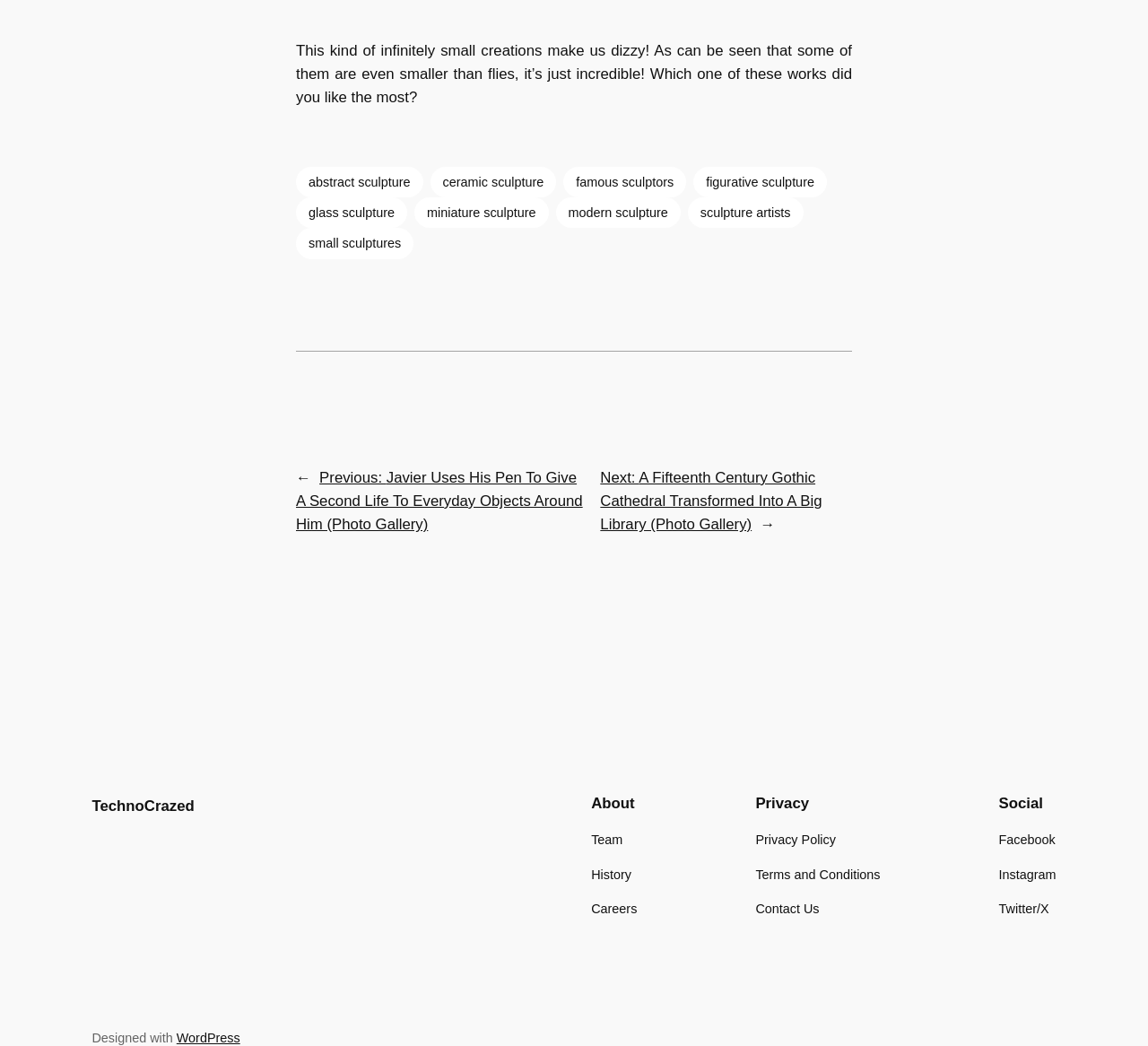Given the description: "http://mail.kde.org/pipermail/kde-core-devel/attachments/20090316/ede5f0c9/attachment.sig", determine the bounding box coordinates of the UI element. The coordinates should be formatted as four float numbers between 0 and 1, [left, top, right, bottom].

None